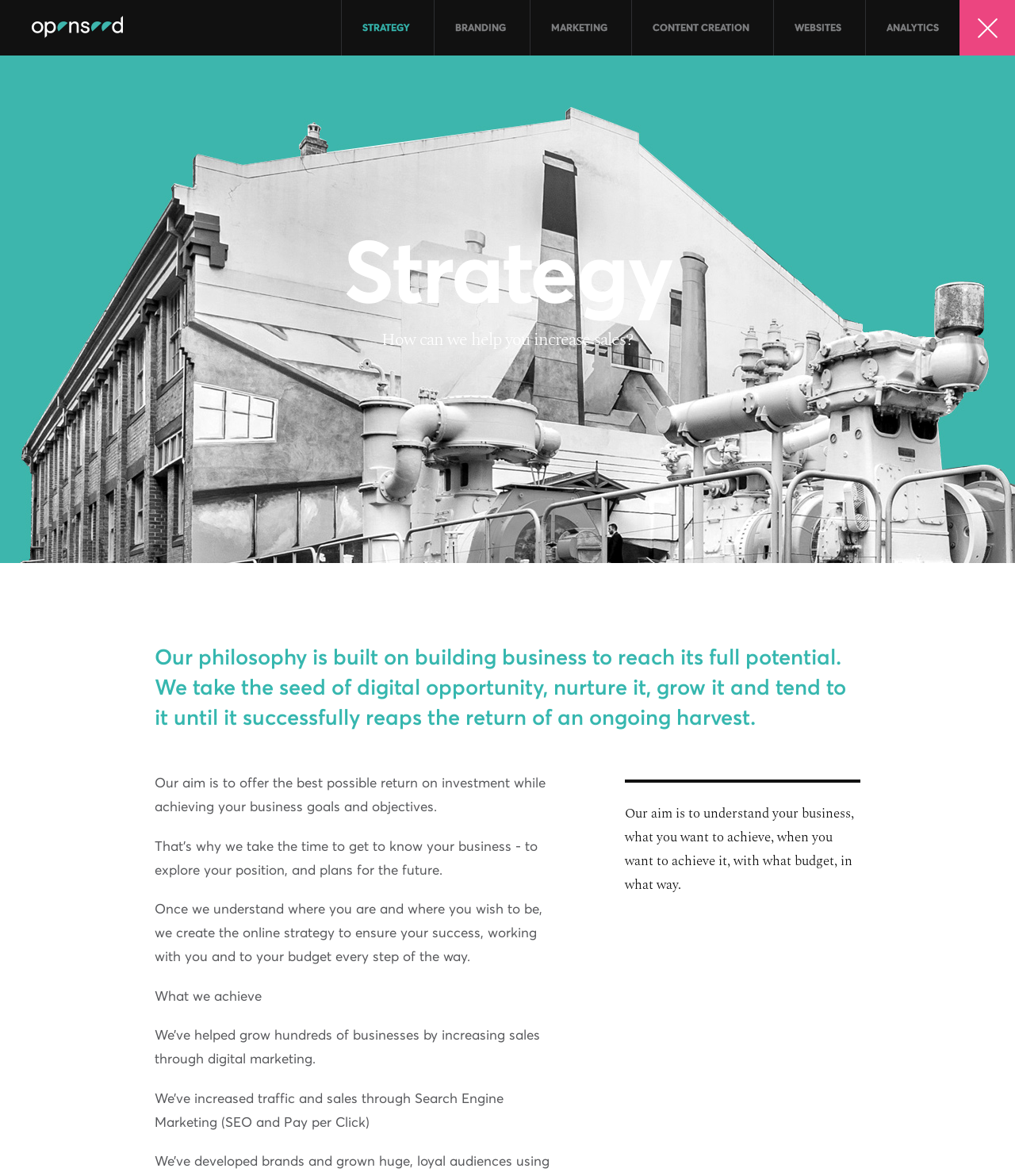By analyzing the image, answer the following question with a detailed response: What is the company's approach to understanding clients?

The company's approach to understanding clients is to understand their business goals, what they want to achieve, when they want to achieve it, with what budget, and in what way, as stated in the StaticText element with the text 'Our aim is to understand your business, what you want to achieve, when you want to achieve it, with what budget, in what way.'